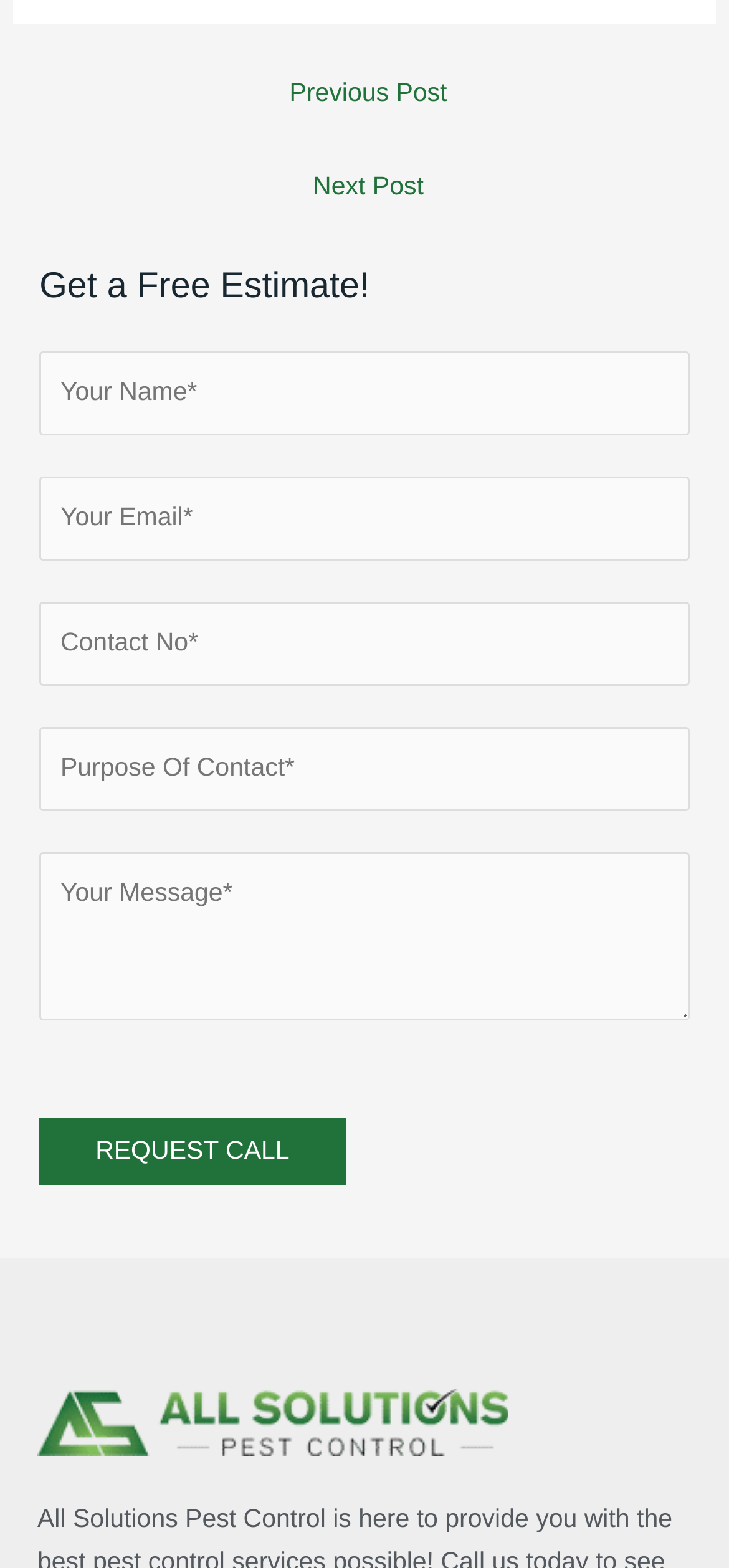What is the purpose of the contact form?
Using the picture, provide a one-word or short phrase answer.

To request a call